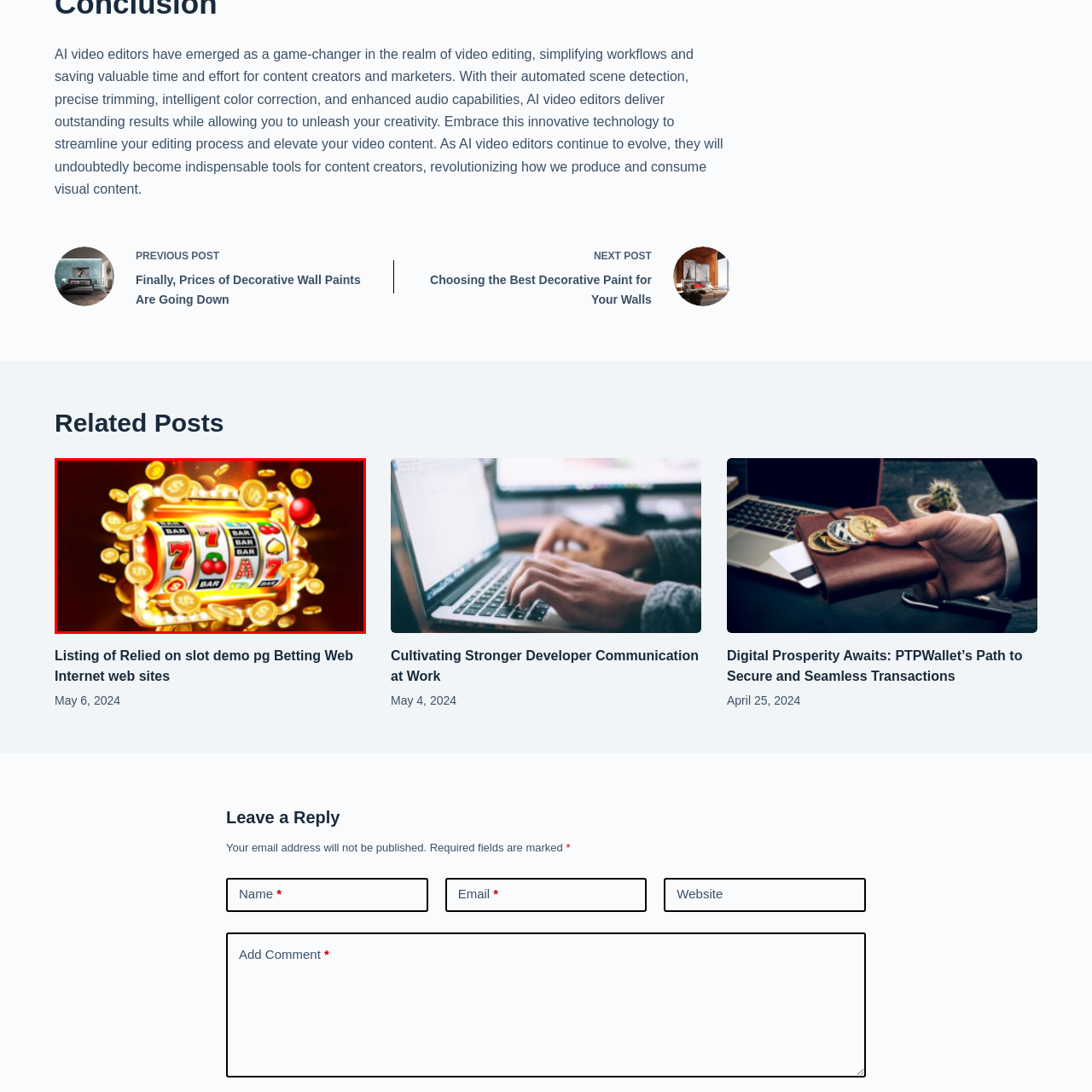Give a detailed account of the picture within the red bounded area.

The image features a vibrant and engaging representation of a classic slot machine, depicting the excitement of online slot gaming. The colorful reels showcase traditional symbols such as the lucky number seven, cherries, and "BAR" icons, which are surrounded by a cascade of shining gold coins that suggest a thrilling win. A bright red lever is prominently displayed, inviting players to pull and spin the reels. This dynamic visual captures the essence of casino gaming, emphasizing both the fun and the potential rewards associated with online slots. The rich colors and glow of the imagery enhance the feeling of exhilaration, making it an enticing representation for those interested in the world of online gambling.